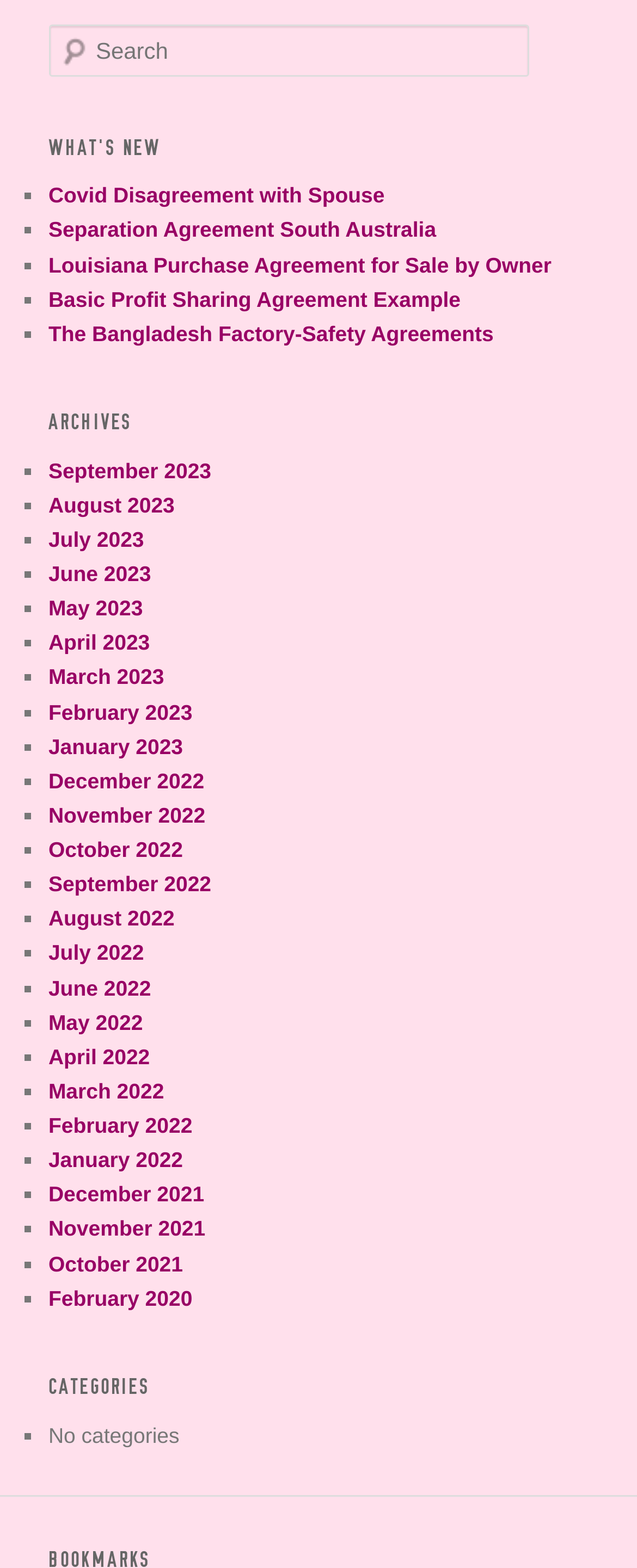Provide a brief response in the form of a single word or phrase:
How are the archives organized?

By month